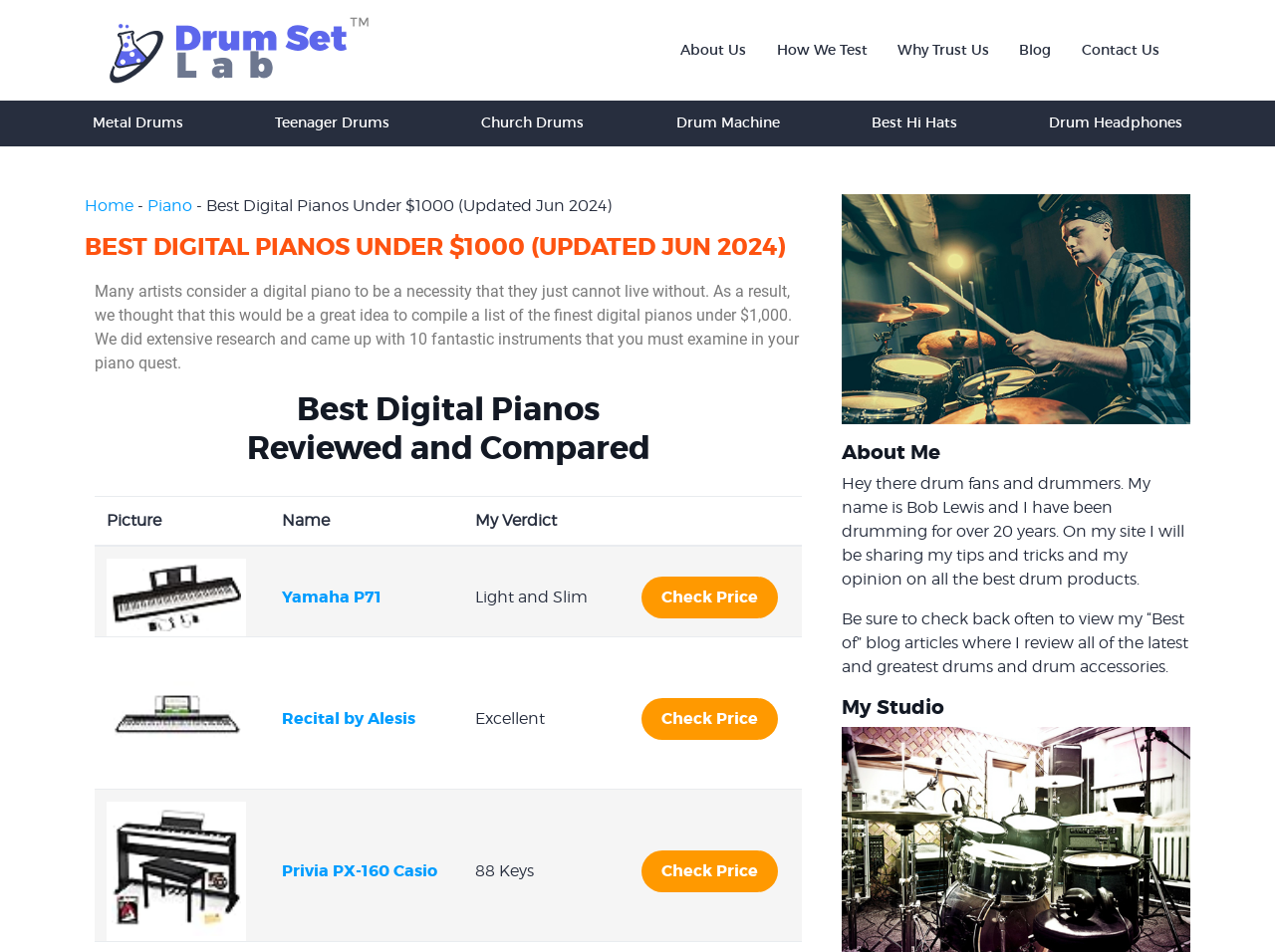Can you show the bounding box coordinates of the region to click on to complete the task described in the instruction: "Check the 'Best Digital Pianos Reviewed and Compared' section"?

[0.074, 0.411, 0.629, 0.492]